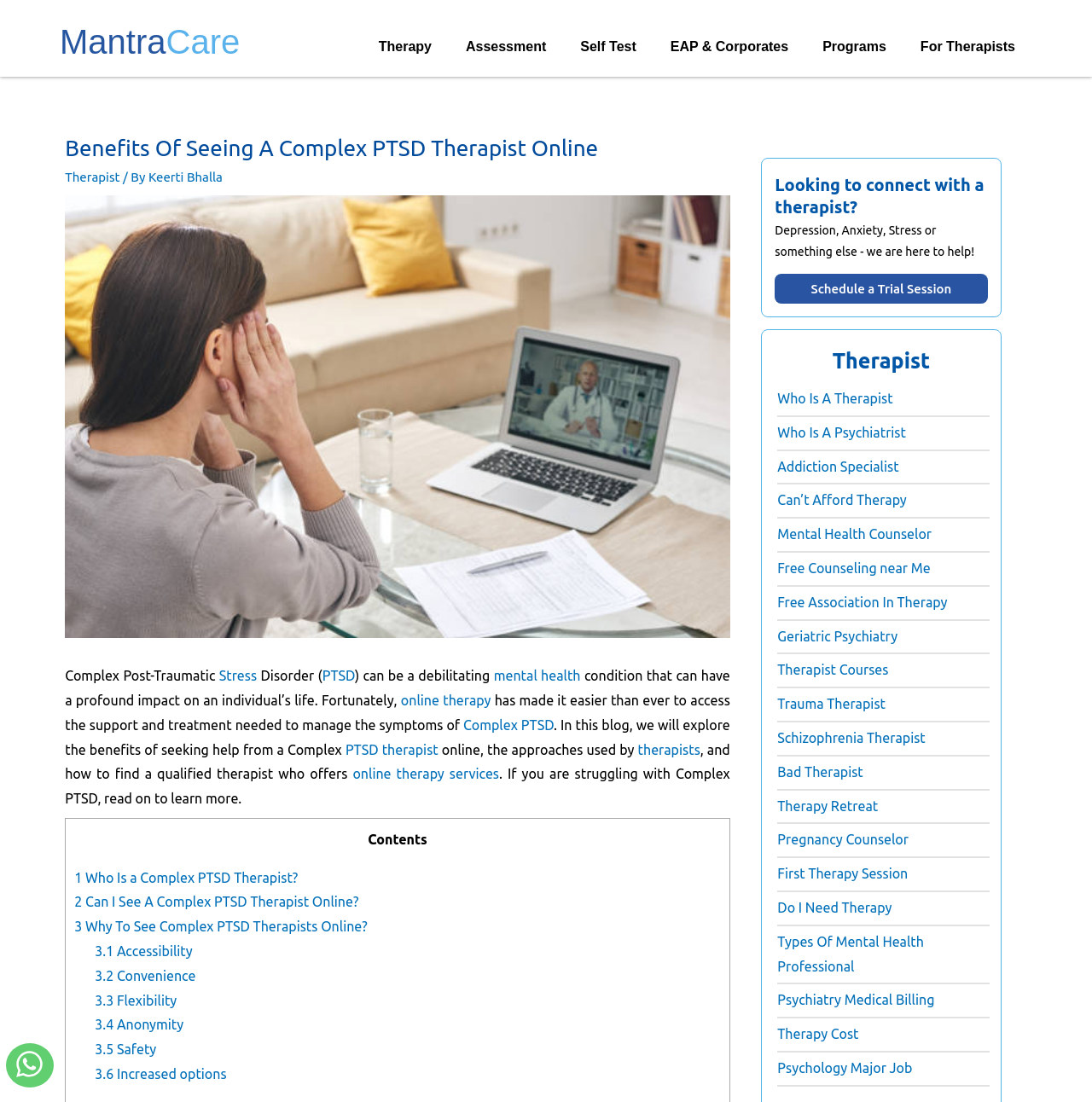Locate the bounding box coordinates of the clickable part needed for the task: "Learn more about online therapy services".

[0.323, 0.695, 0.457, 0.709]